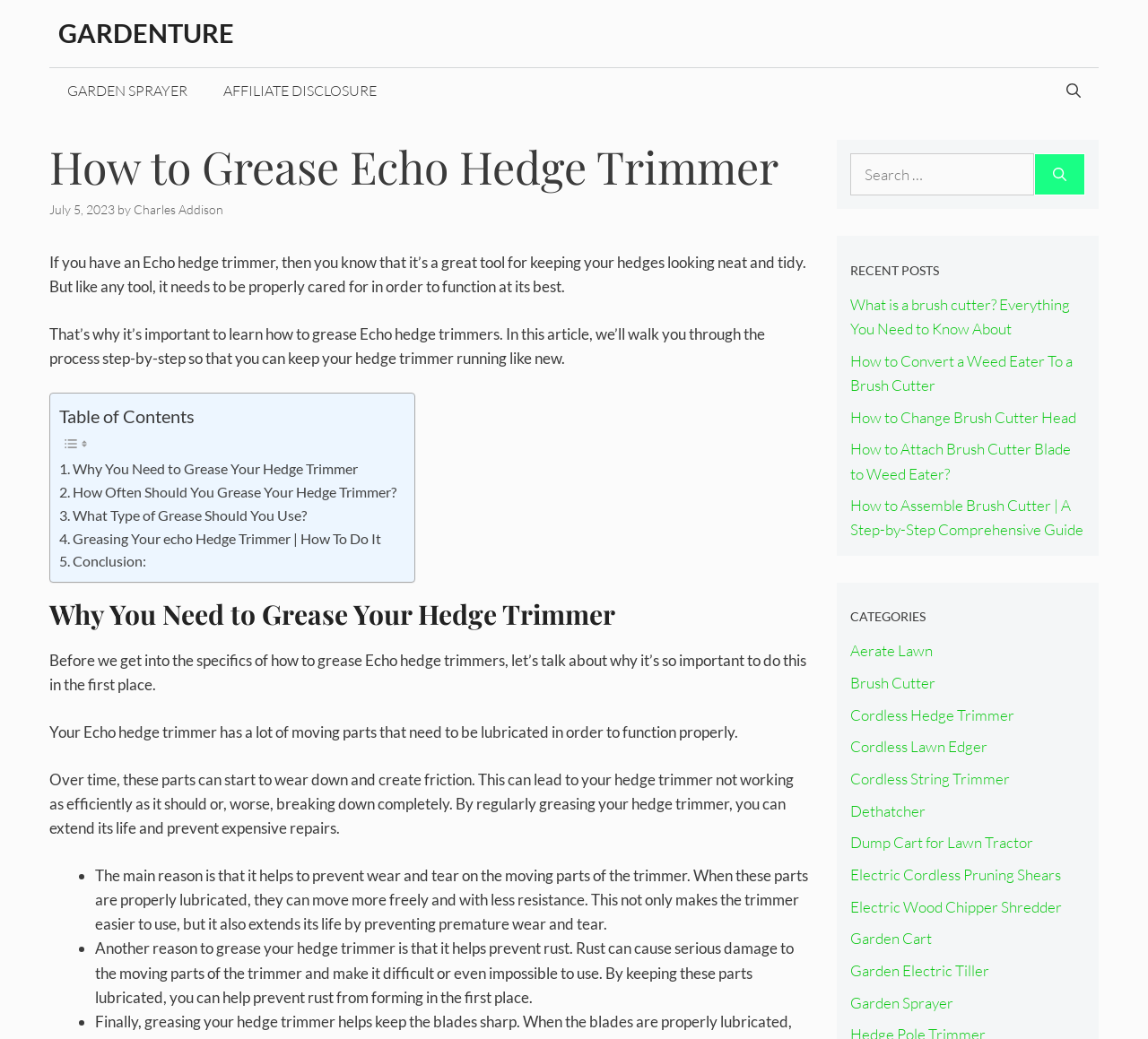Identify the bounding box coordinates of the clickable region required to complete the instruction: "Follow on Twitter". The coordinates should be given as four float numbers within the range of 0 and 1, i.e., [left, top, right, bottom].

None